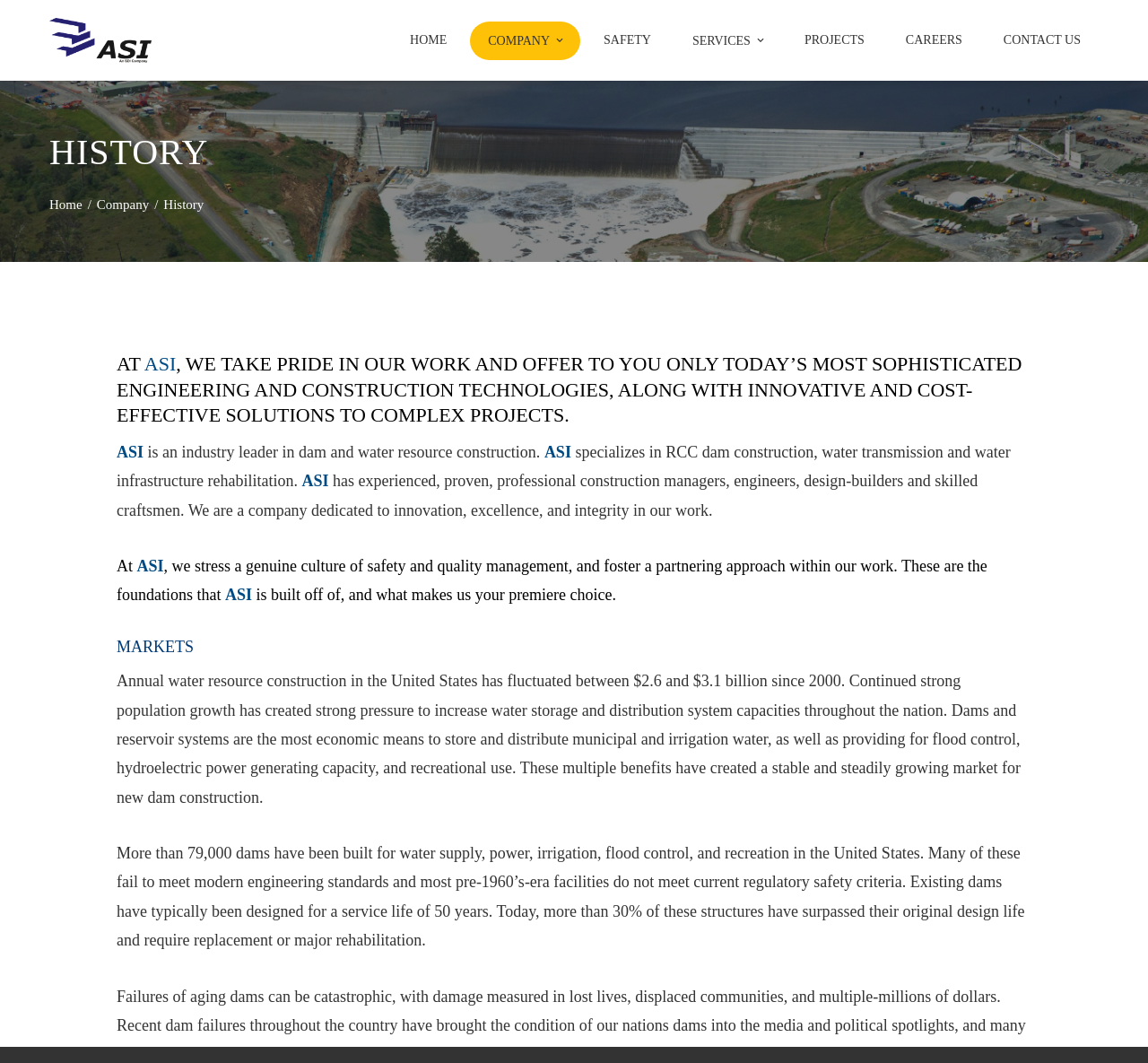Please answer the following question using a single word or phrase: 
What services does ASI specialize in?

RCC dam construction, water transmission and water infrastructure rehabilitation